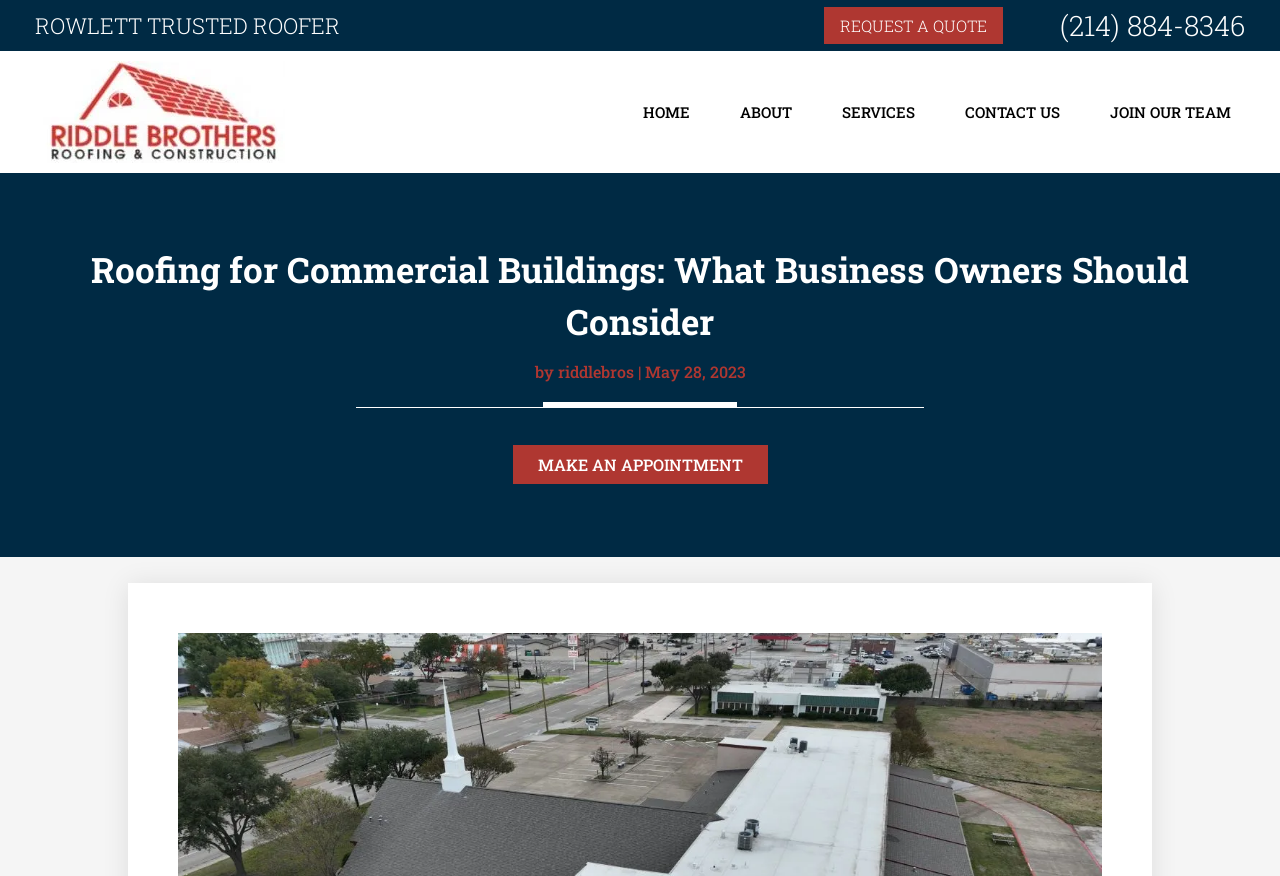Locate the bounding box coordinates of the clickable element to fulfill the following instruction: "contact us". Provide the coordinates as four float numbers between 0 and 1 in the format [left, top, right, bottom].

[0.754, 0.058, 0.828, 0.197]